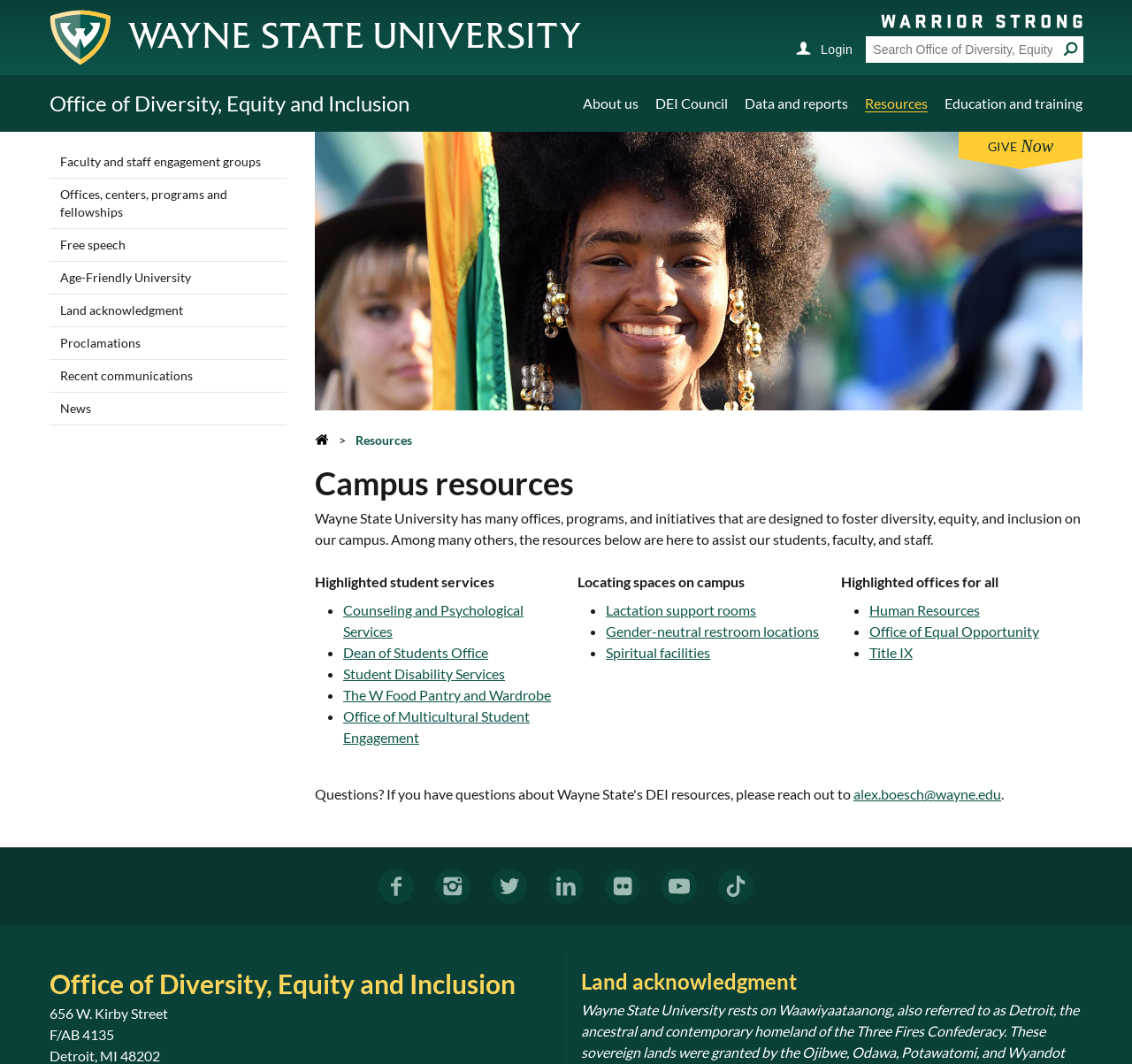Find and specify the bounding box coordinates that correspond to the clickable region for the instruction: "Check facebook".

[0.334, 0.816, 0.366, 0.85]